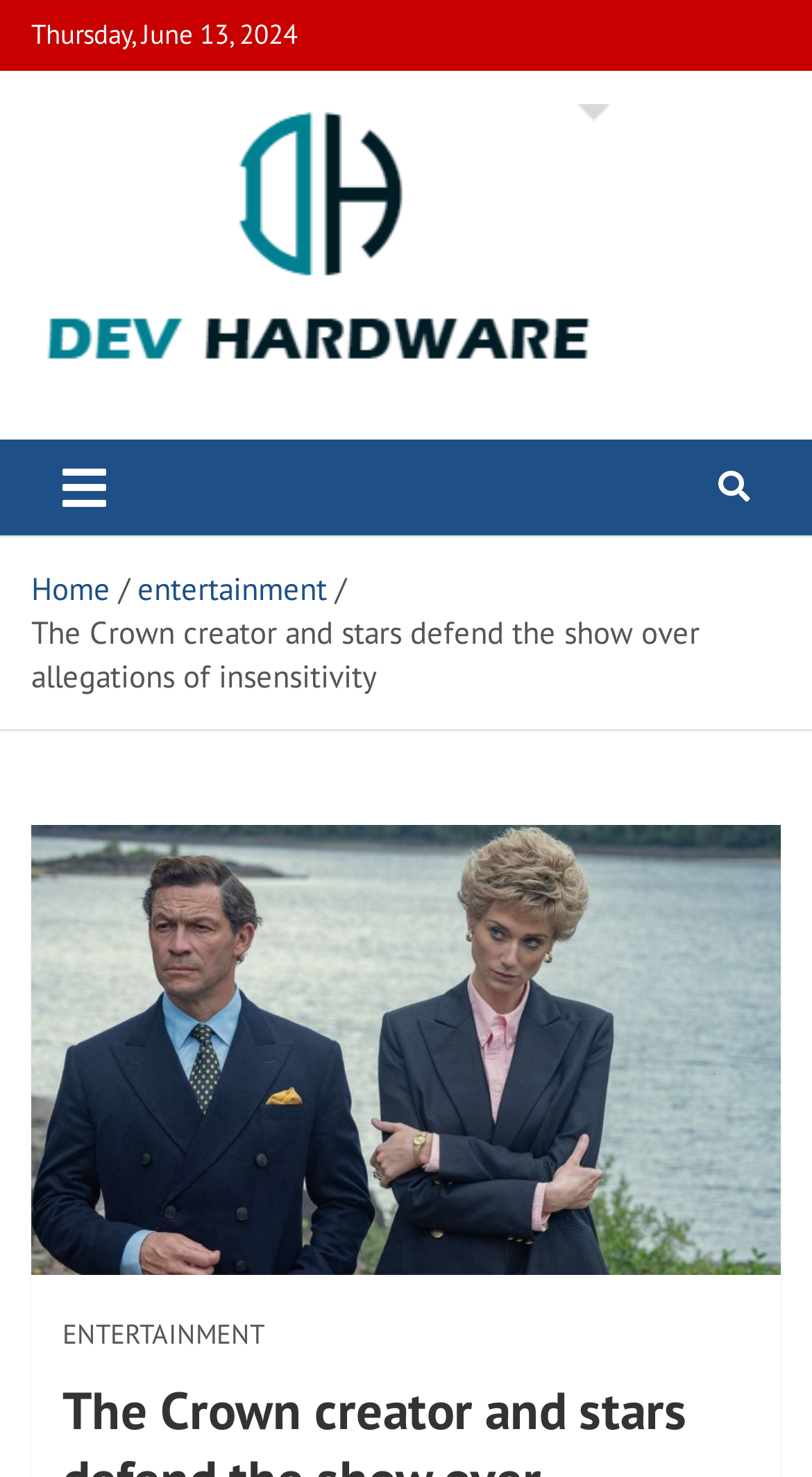Identify and provide the bounding box coordinates of the UI element described: "Learn More". The coordinates should be formatted as [left, top, right, bottom], with each number being a float between 0 and 1.

None